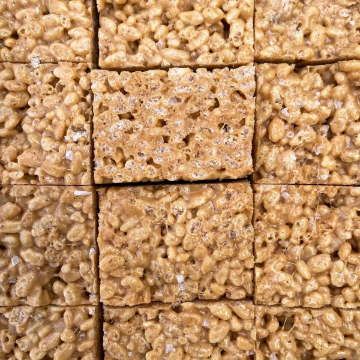Explain what is happening in the image with elaborate details.

A close-up view of deliciously textured Brown Butter Biscoff Rice Krispie Treats. The treats are cut into neat squares, showcasing a golden-brown hue that highlights the rich, buttery flavor infused with Biscoff cookies. Each piece is perfectly pressed together, with soft, gooey marshmallow binding the crispy rice cereal, making them an enticing sweet treat. Ideal for sharing or enjoying as a delightful snack, these treats are a fusion of nostalgic flavors and modern twists, appealing to both kids and adults alike. Perfectly crafted and ready to tantalize your taste buds!